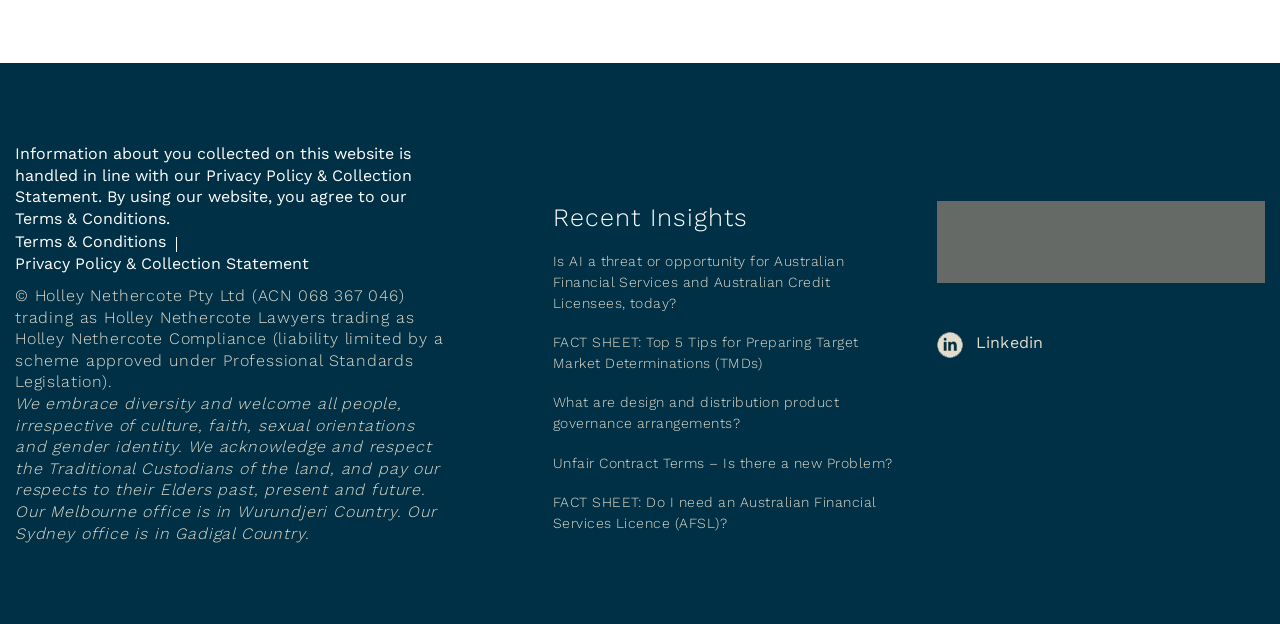What is the country of the Melbourne office?
Provide a detailed and extensive answer to the question.

The country of the Melbourne office can be determined by looking at the text at the bottom of the page, which states 'Our Melbourne office is in Wurundjeri Country.' This indicates that the Melbourne office is located in Wurundjeri Country.